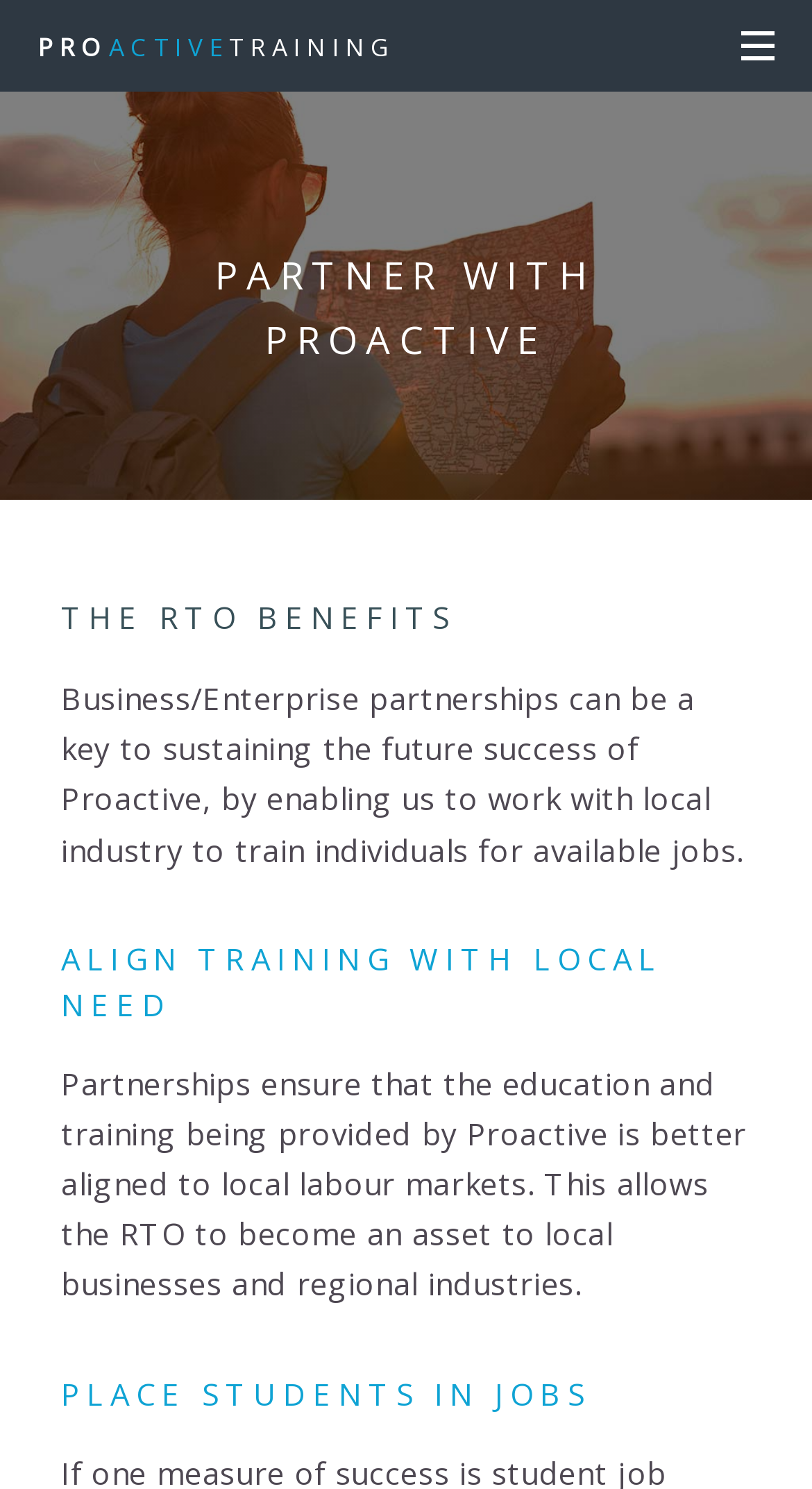What is the goal of Proactive's training?
Look at the image and respond to the question as thoroughly as possible.

The webpage mentions that one of the benefits of partnering with Proactive is to place students in jobs, indicating that the goal of their training is to prepare students for employment.